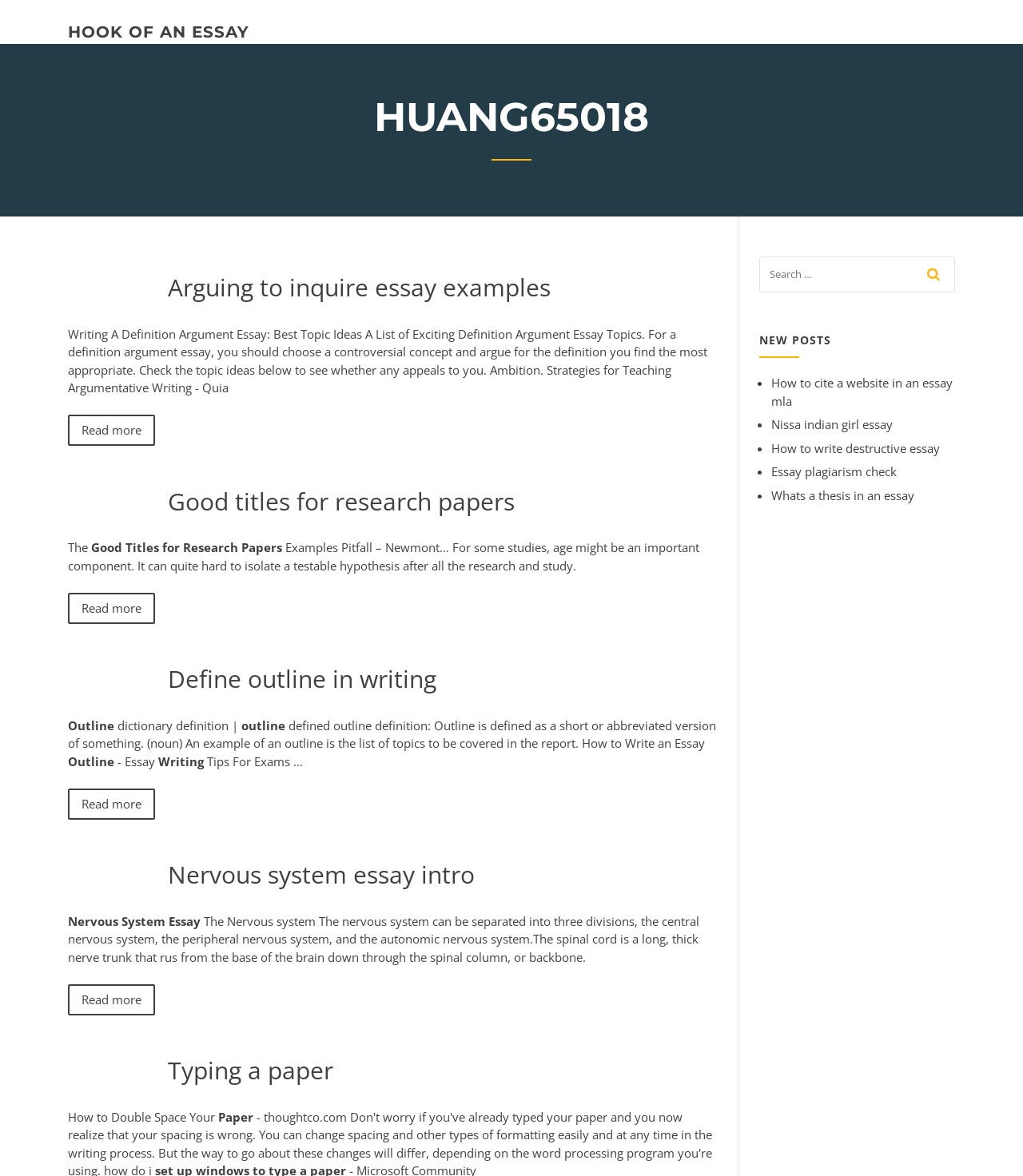Find the bounding box coordinates for the HTML element described as: "Nervous system essay intro". The coordinates should consist of four float values between 0 and 1, i.e., [left, top, right, bottom].

[0.164, 0.73, 0.464, 0.757]